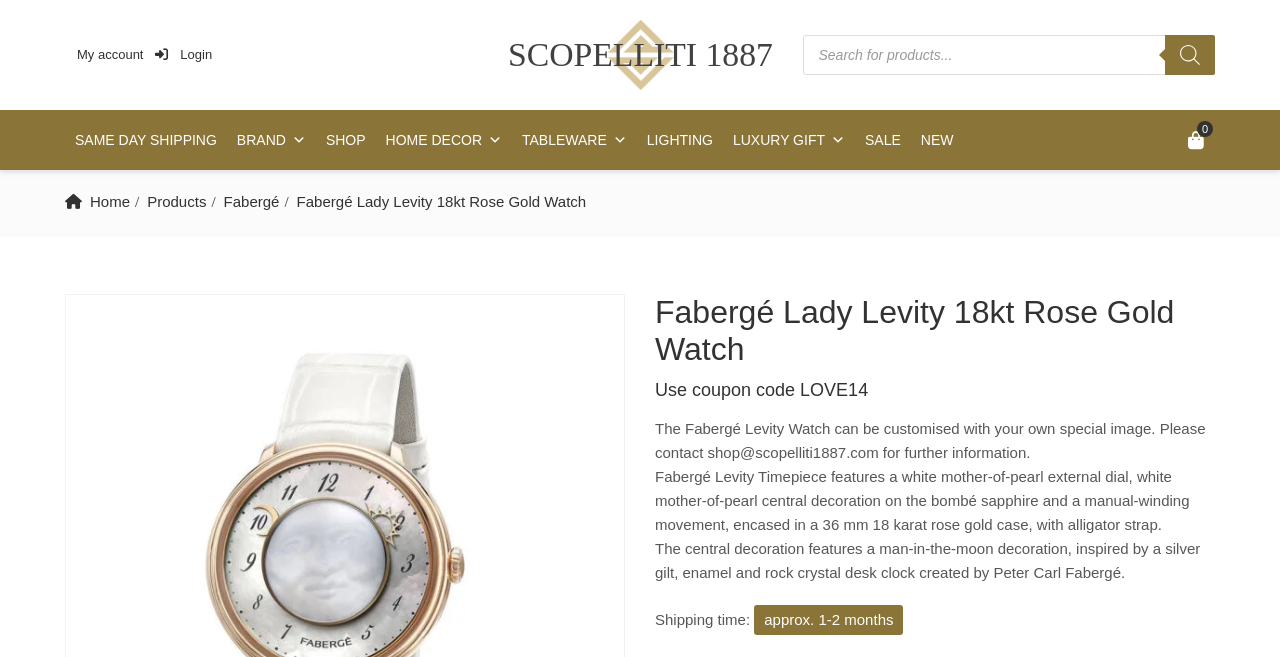Please determine the bounding box coordinates of the element's region to click for the following instruction: "Contact shop for customizing Fabergé Levity Watch".

[0.512, 0.64, 0.942, 0.702]